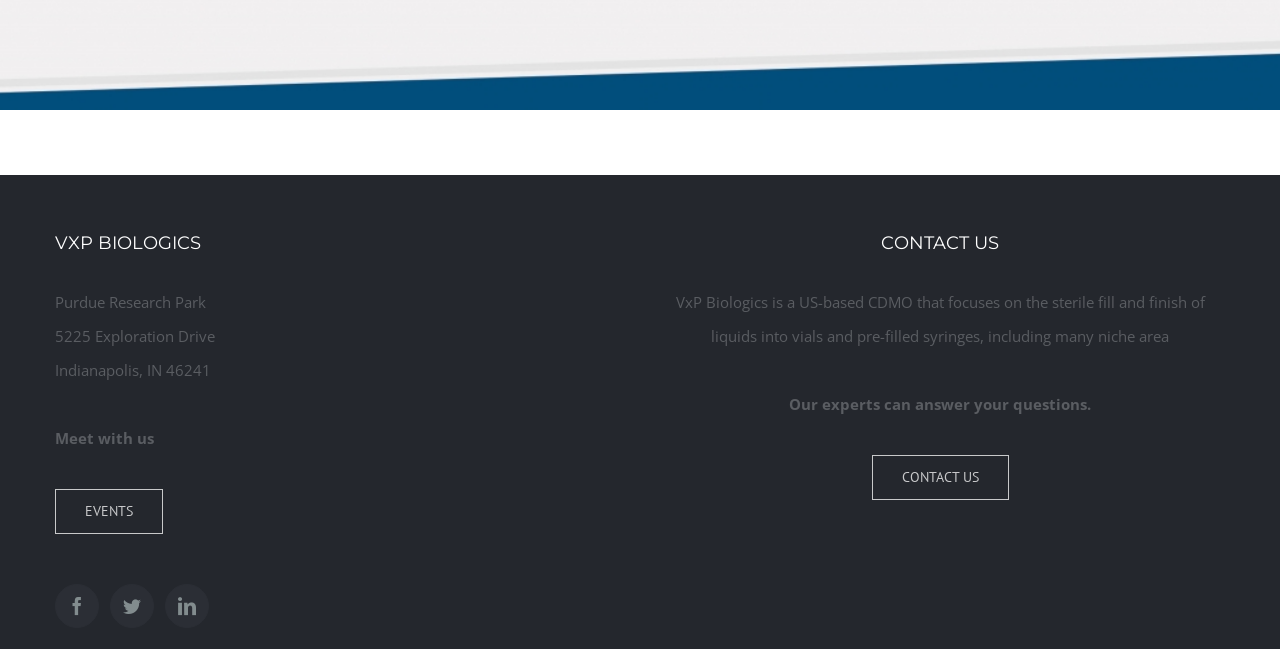Respond with a single word or short phrase to the following question: 
What is the address of VxP Biologics?

5225 Exploration Drive, Indianapolis, IN 46241